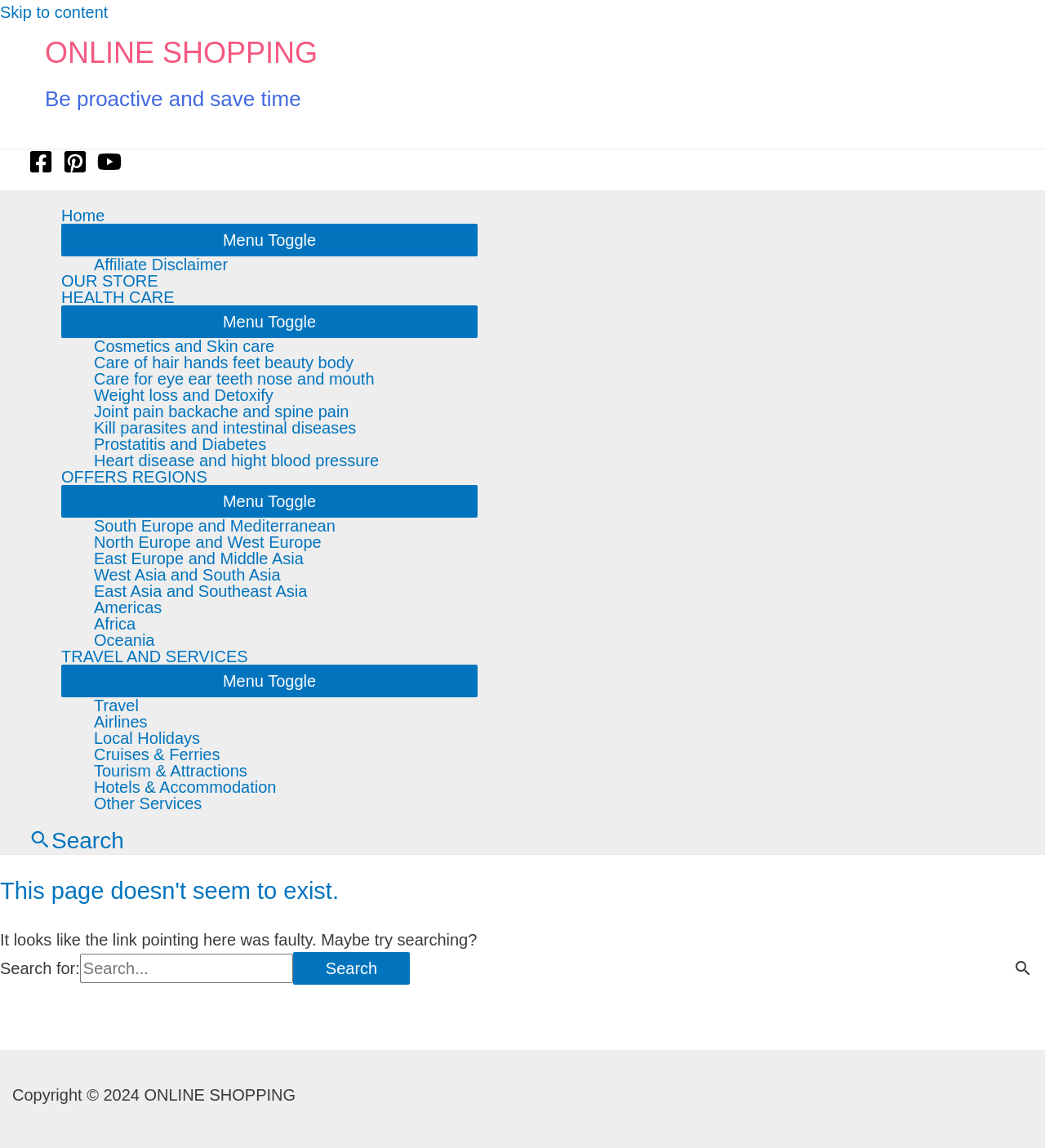What is the purpose of the navigation menu?
Look at the screenshot and respond with one word or a short phrase.

To navigate to different sections